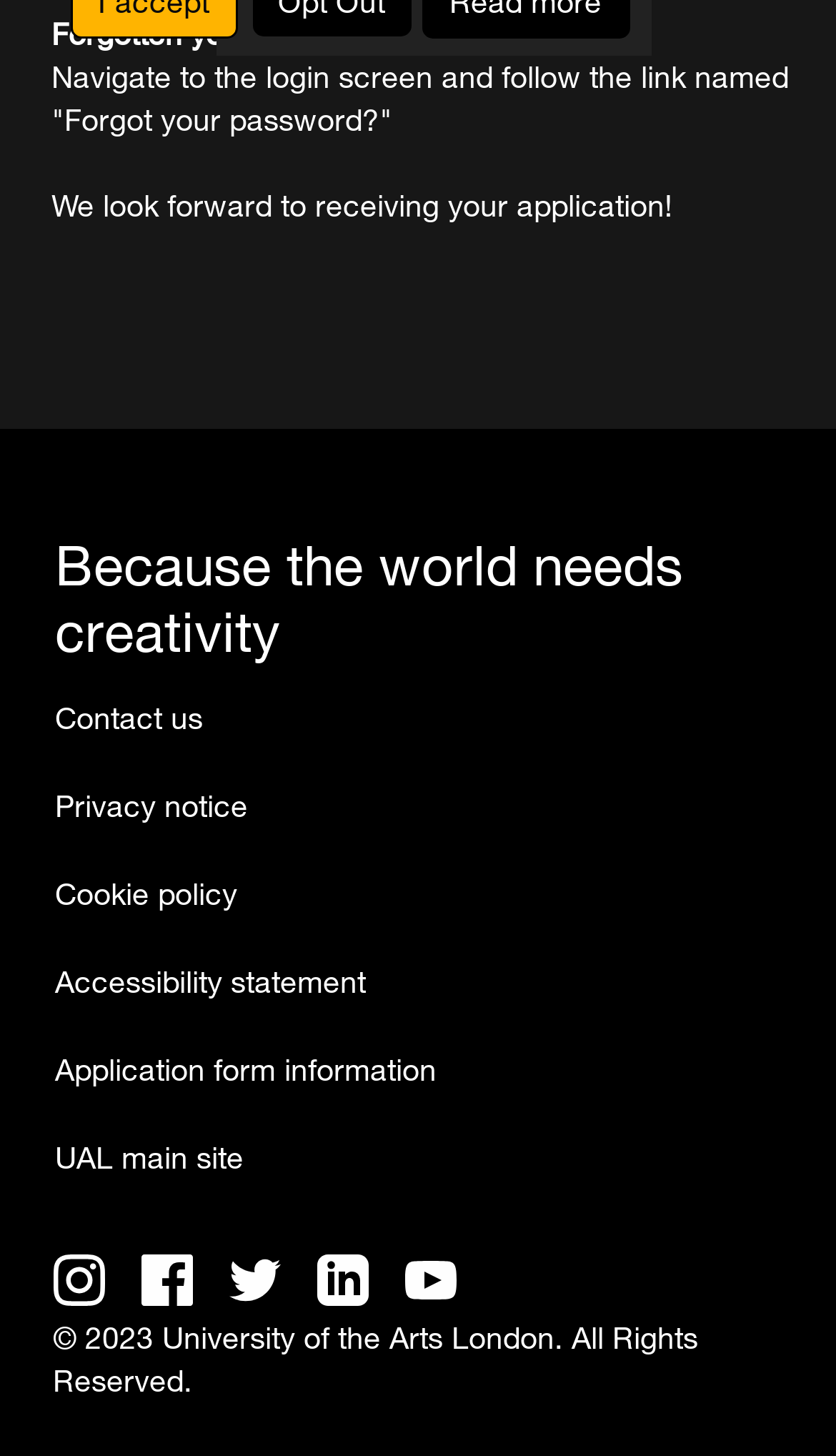How many social media links are present?
Please answer the question with a detailed response using the information from the screenshot.

There are 5 social media links present in the webpage, including instagram, facebook, twitter, youtube, and an unknown link. These links are located at the bottom of the webpage and are accompanied by their respective icons.